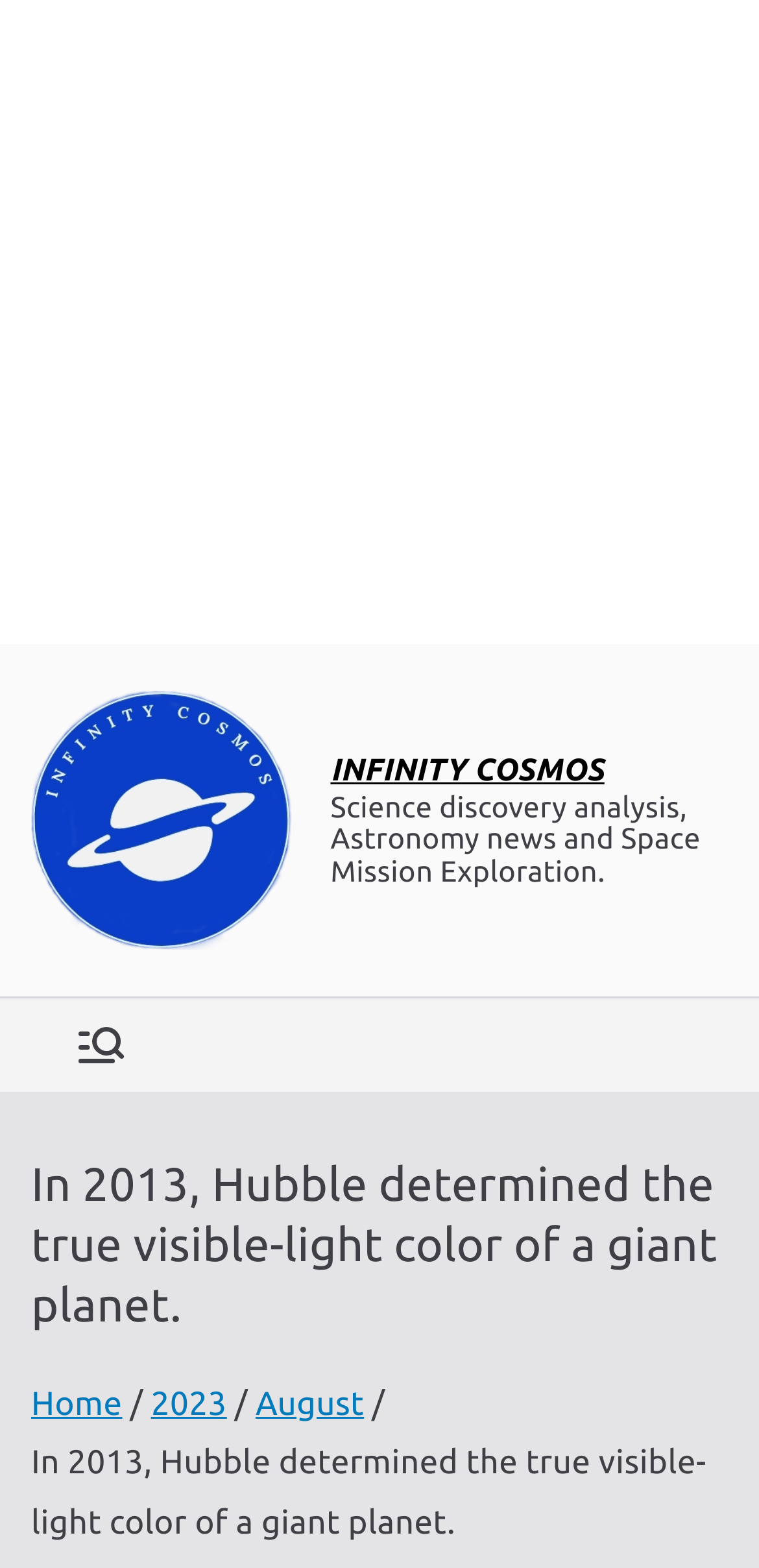What is the year mentioned in the breadcrumbs navigation?
Give a single word or phrase answer based on the content of the image.

2023